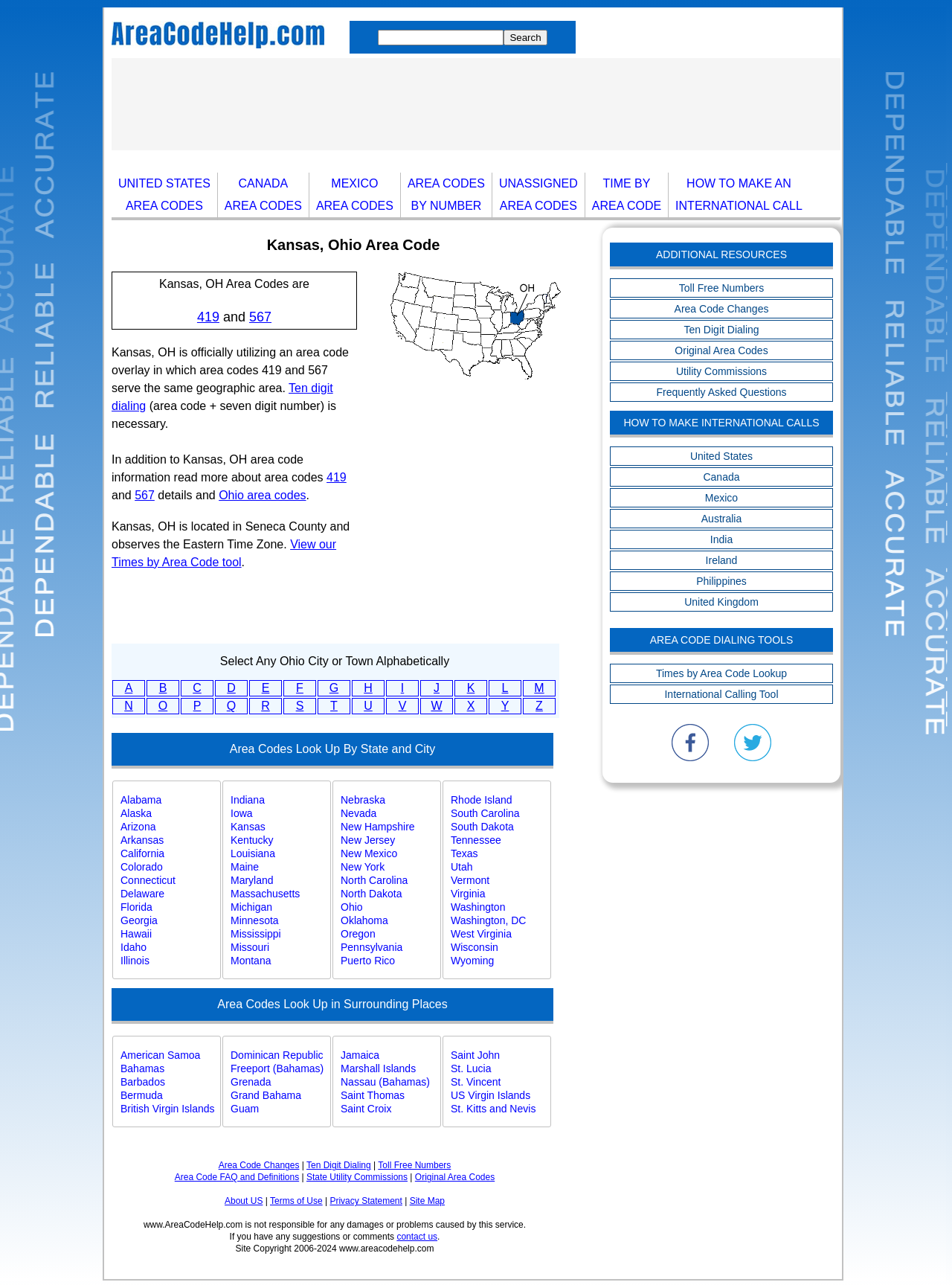Locate the bounding box for the described UI element: "Jamaica". Ensure the coordinates are four float numbers between 0 and 1, formatted as [left, top, right, bottom].

[0.358, 0.816, 0.462, 0.827]